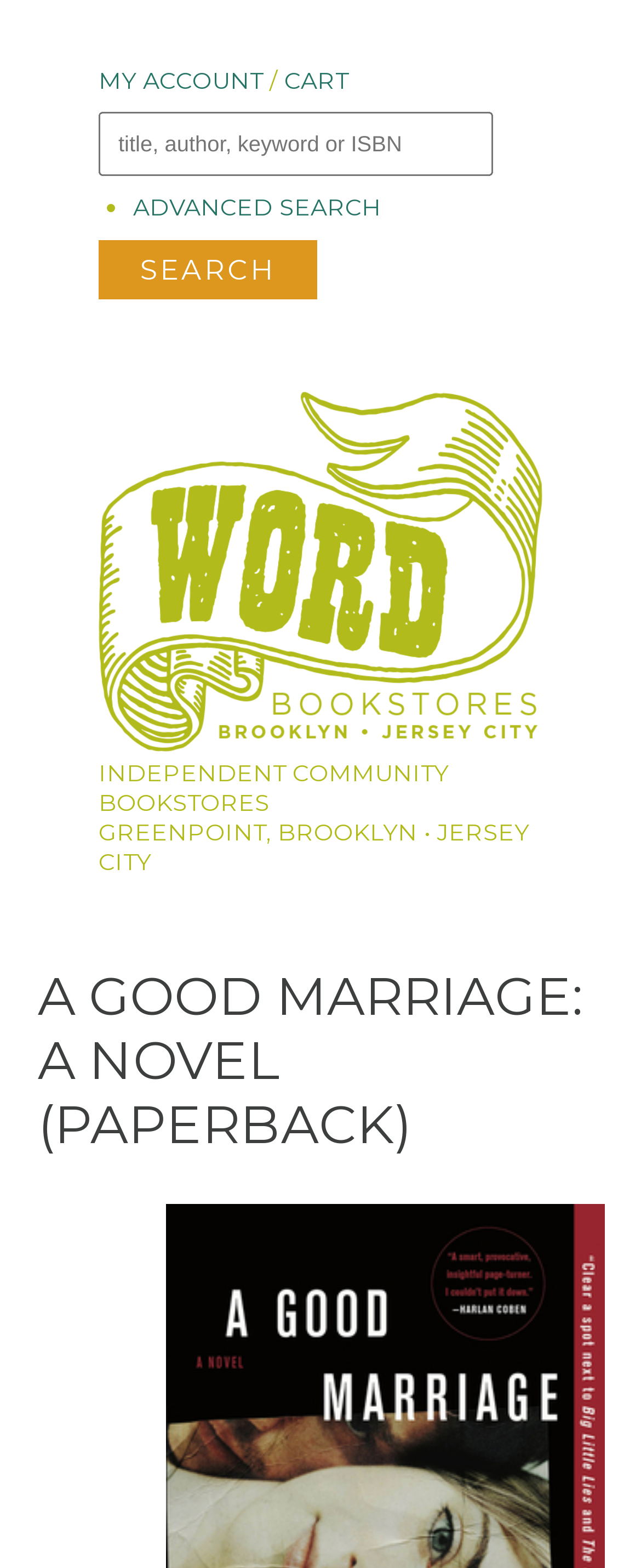Please find the main title text of this webpage.

A GOOD MARRIAGE: A NOVEL (PAPERBACK)